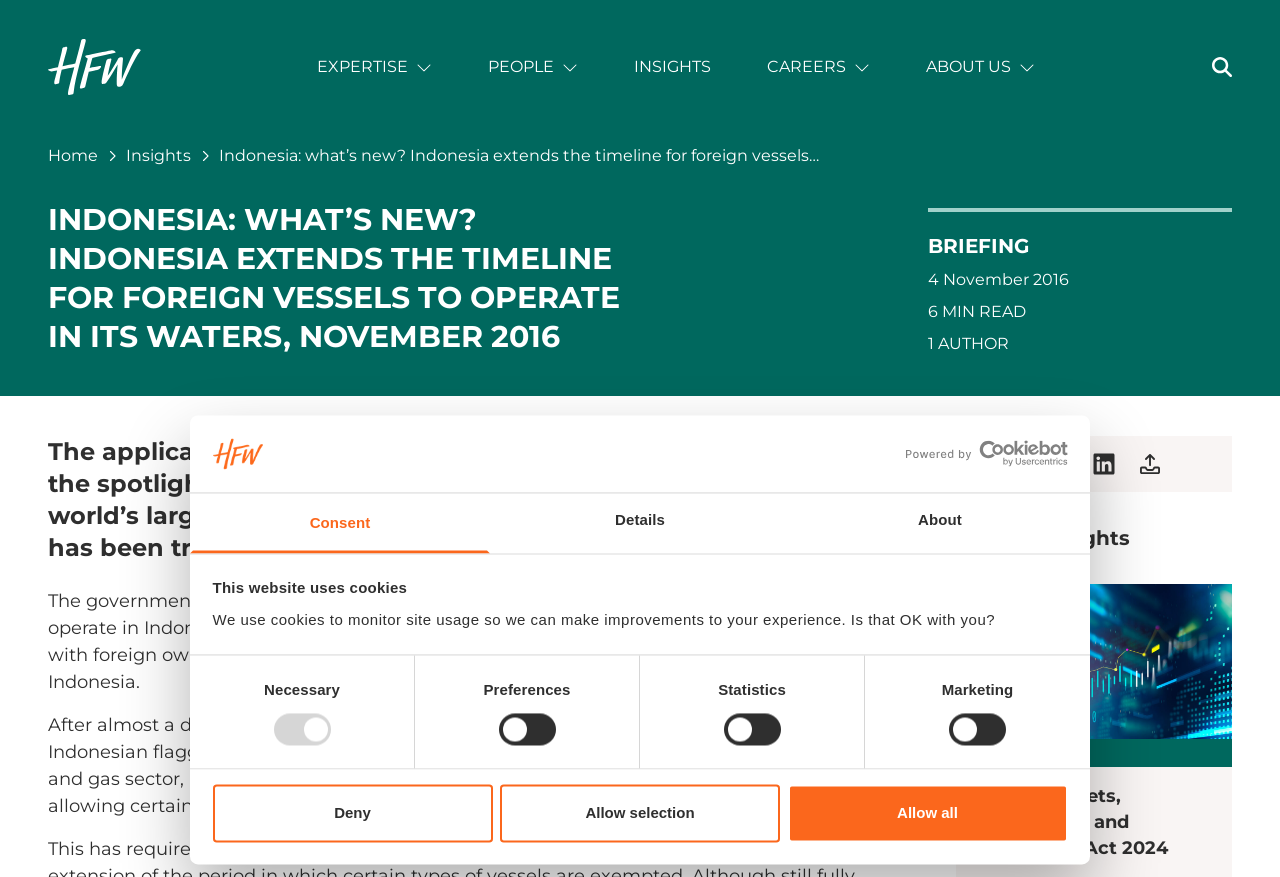Describe every aspect of the webpage in a detailed manner.

This webpage is about a law firm's insight on Indonesia's cabotage law, specifically the extension of the timeline for foreign vessels to operate in Indonesian waters. At the top, there is a logo and a navigation menu with links to "Home", "Expertise", "People", "Insights", "Careers", and "About Us". Below the navigation menu, there is a breadcrumb navigation showing the current page's location.

The main content of the page is divided into sections. The first section has a heading that summarizes the article's topic. Below the heading, there is a brief description of the article, including the date it was published and the estimated reading time.

The main article is divided into paragraphs, discussing the implementation of Indonesia's cabotage law and its effects on the national shipping industry. The text is accompanied by no images.

On the right side of the page, there are social media links to share the article on Twitter, LinkedIn, and via email.

At the bottom of the page, there is a section titled "Related Insights", which likely contains links to other related articles.

A cookie consent dialog is displayed at the top of the page, with options to accept or deny cookies. The dialog also provides information on how the website uses cookies.